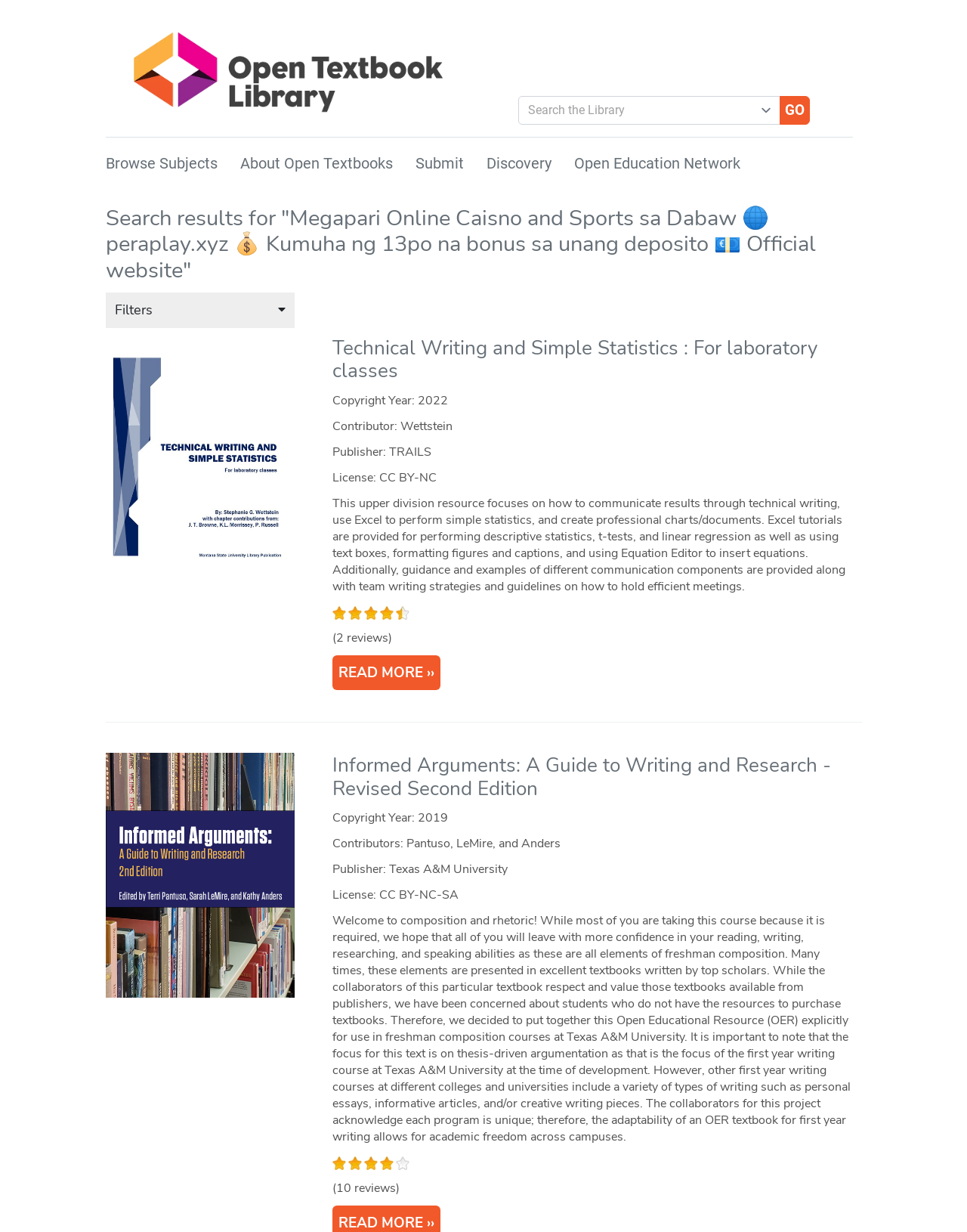What is the name of the first textbook?
Using the picture, provide a one-word or short phrase answer.

Technical Writing and Simple Statistics